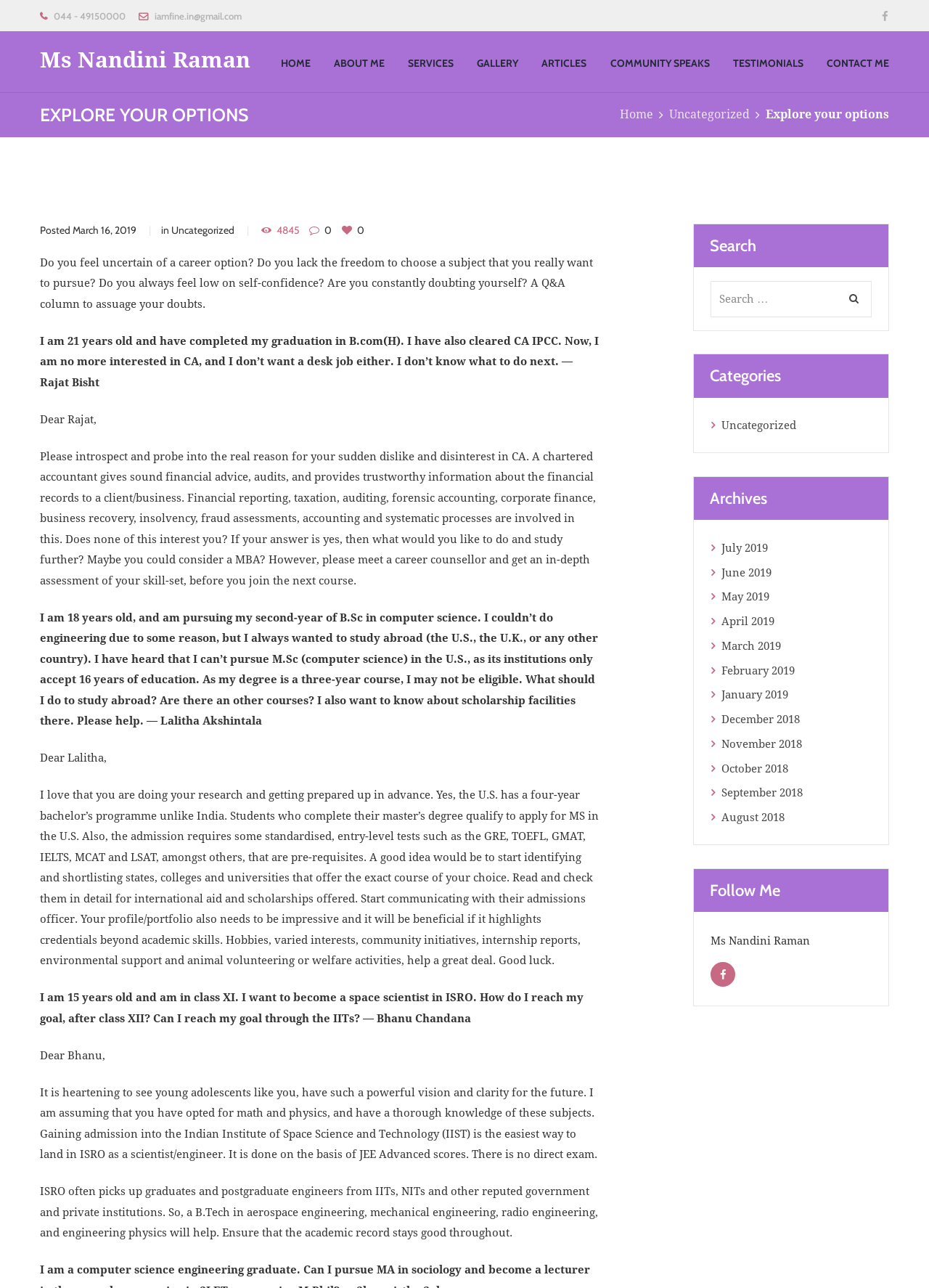Determine the bounding box coordinates of the region I should click to achieve the following instruction: "Search for something". Ensure the bounding box coordinates are four float numbers between 0 and 1, i.e., [left, top, right, bottom].

[0.765, 0.218, 0.938, 0.247]